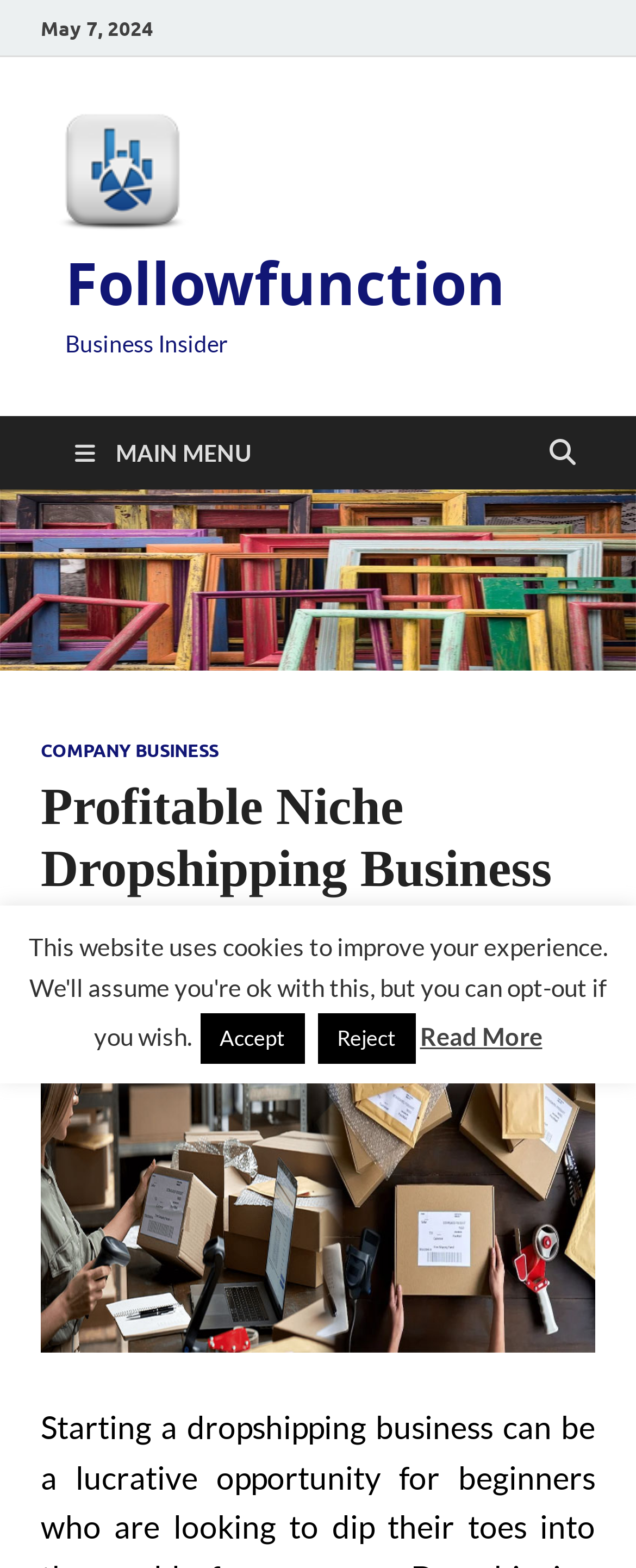Carefully examine the image and provide an in-depth answer to the question: What is the text on the 'Read More' button?

I found the text on the 'Read More' button by looking at the bottom of the webpage, where it says 'Read More' in a link element.